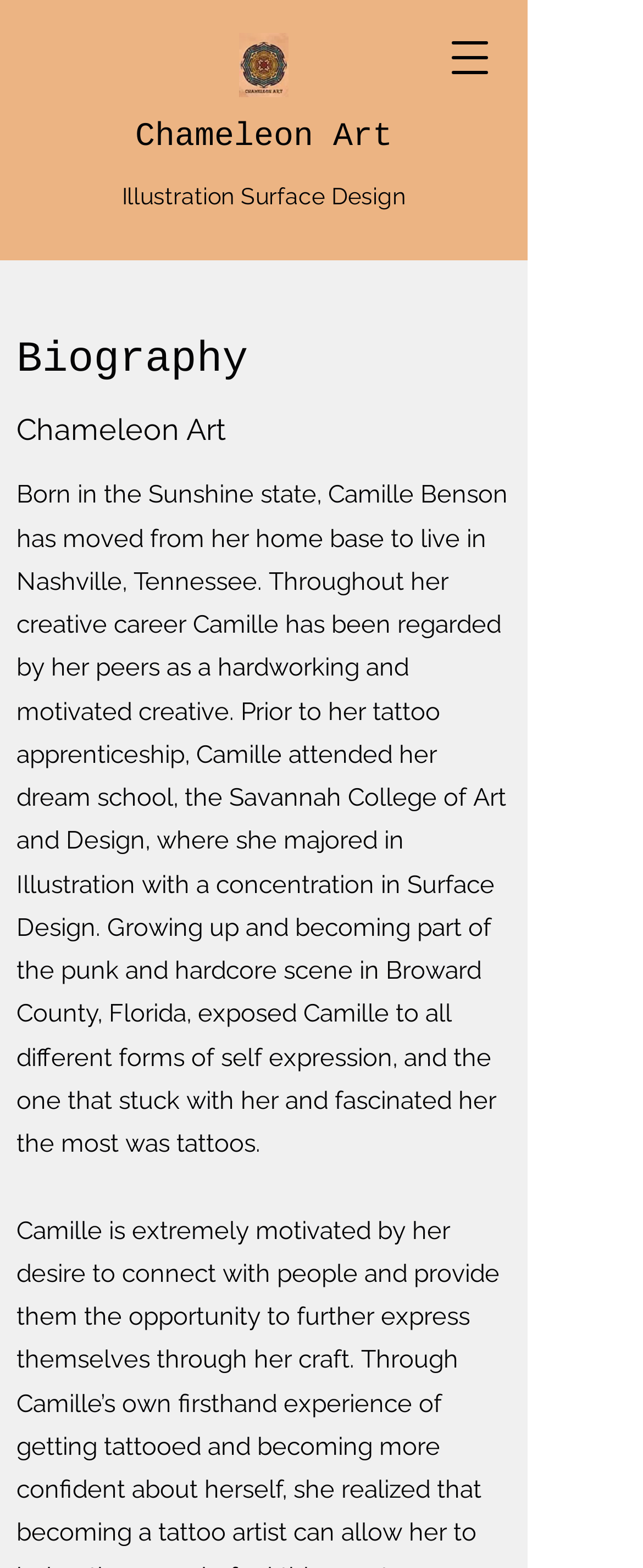What is the current location of the artist?
Refer to the image and provide a detailed answer to the question.

According to the biography section, Camille has moved from her home base to live in Nashville, Tennessee.